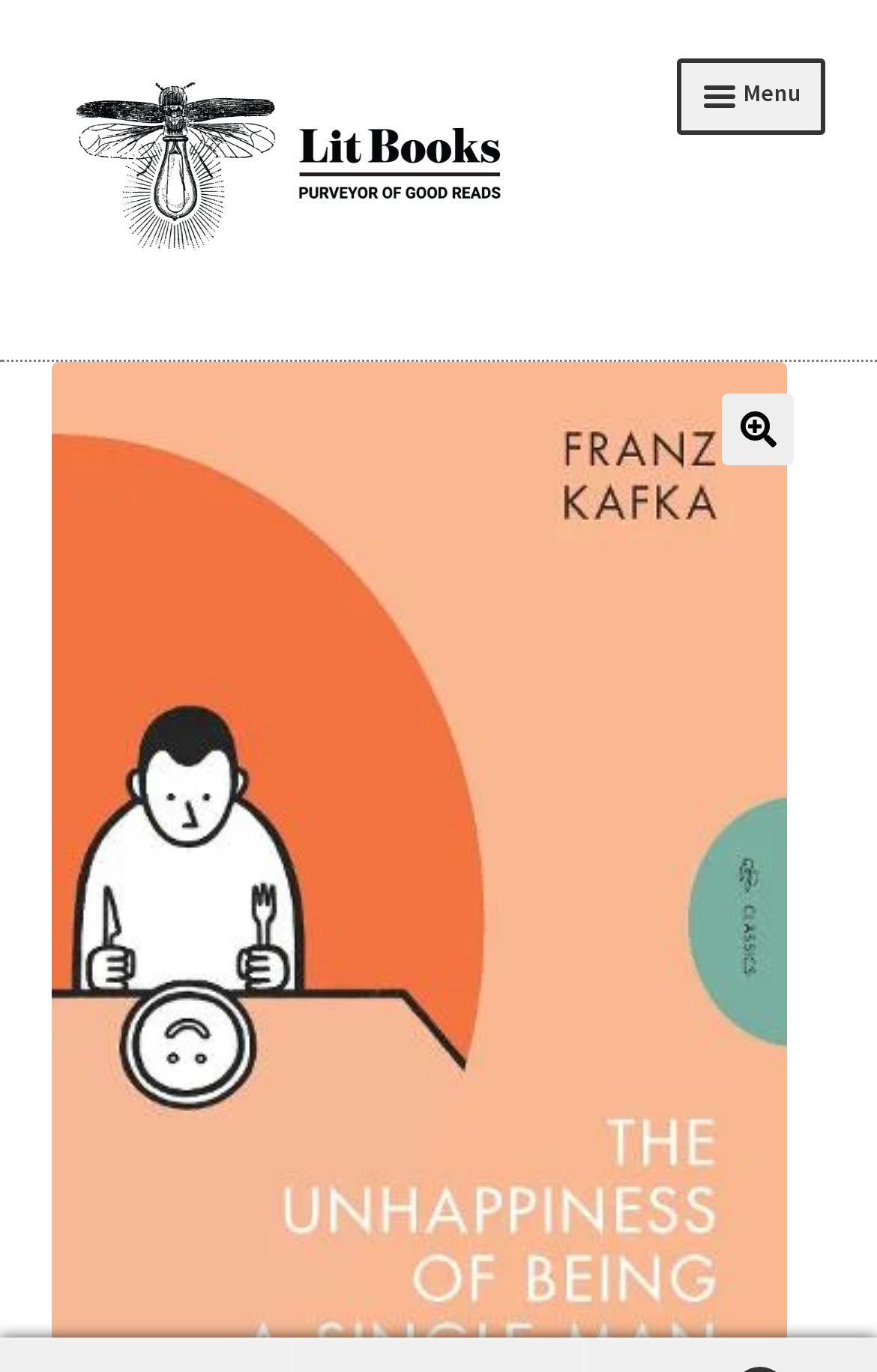Please find the bounding box for the UI element described by: "alt="🔍"".

[0.824, 0.287, 0.906, 0.339]